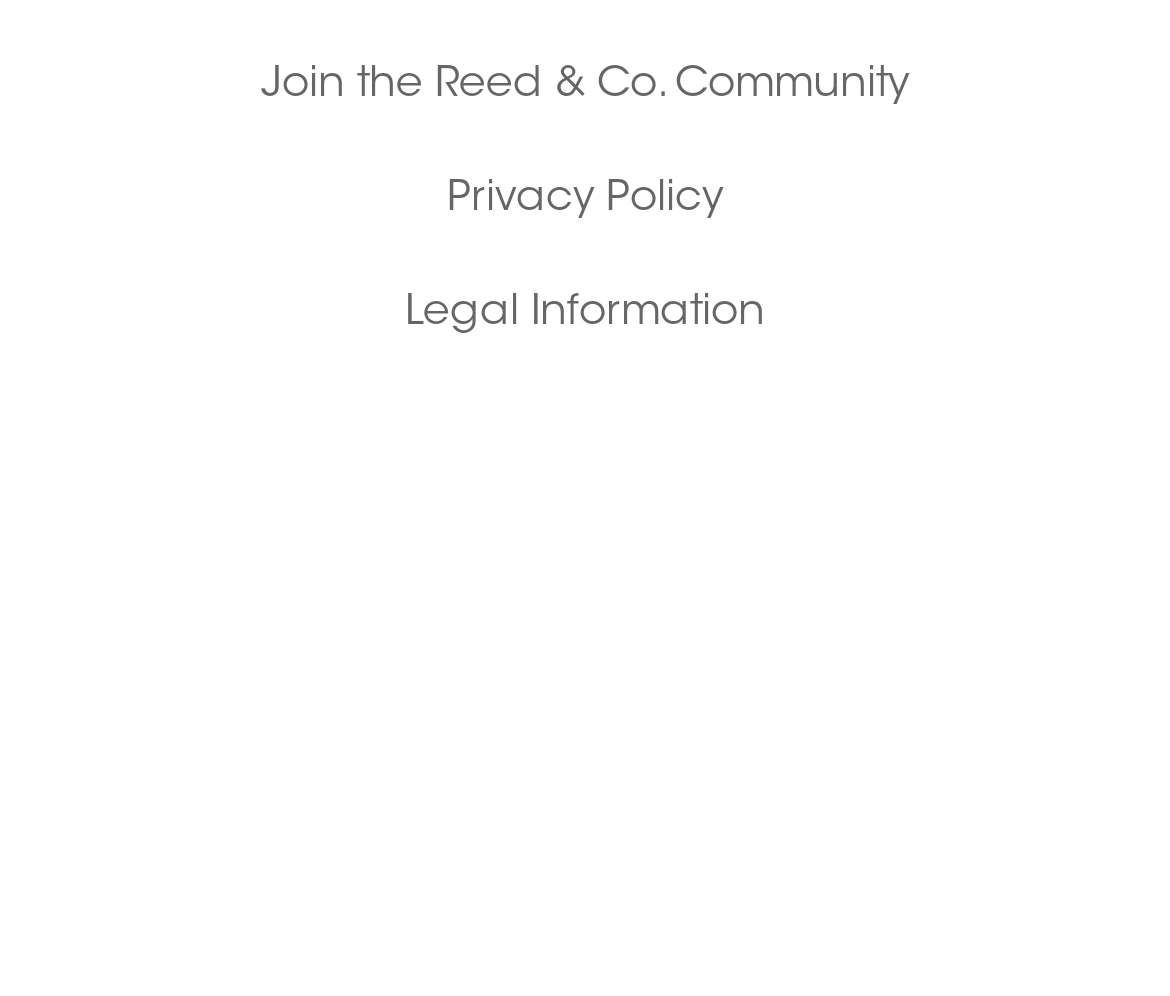Specify the bounding box coordinates (top-left x, top-left y, bottom-right x, bottom-right y) of the UI element in the screenshot that matches this description: Legal Information

[0.051, 0.269, 0.949, 0.369]